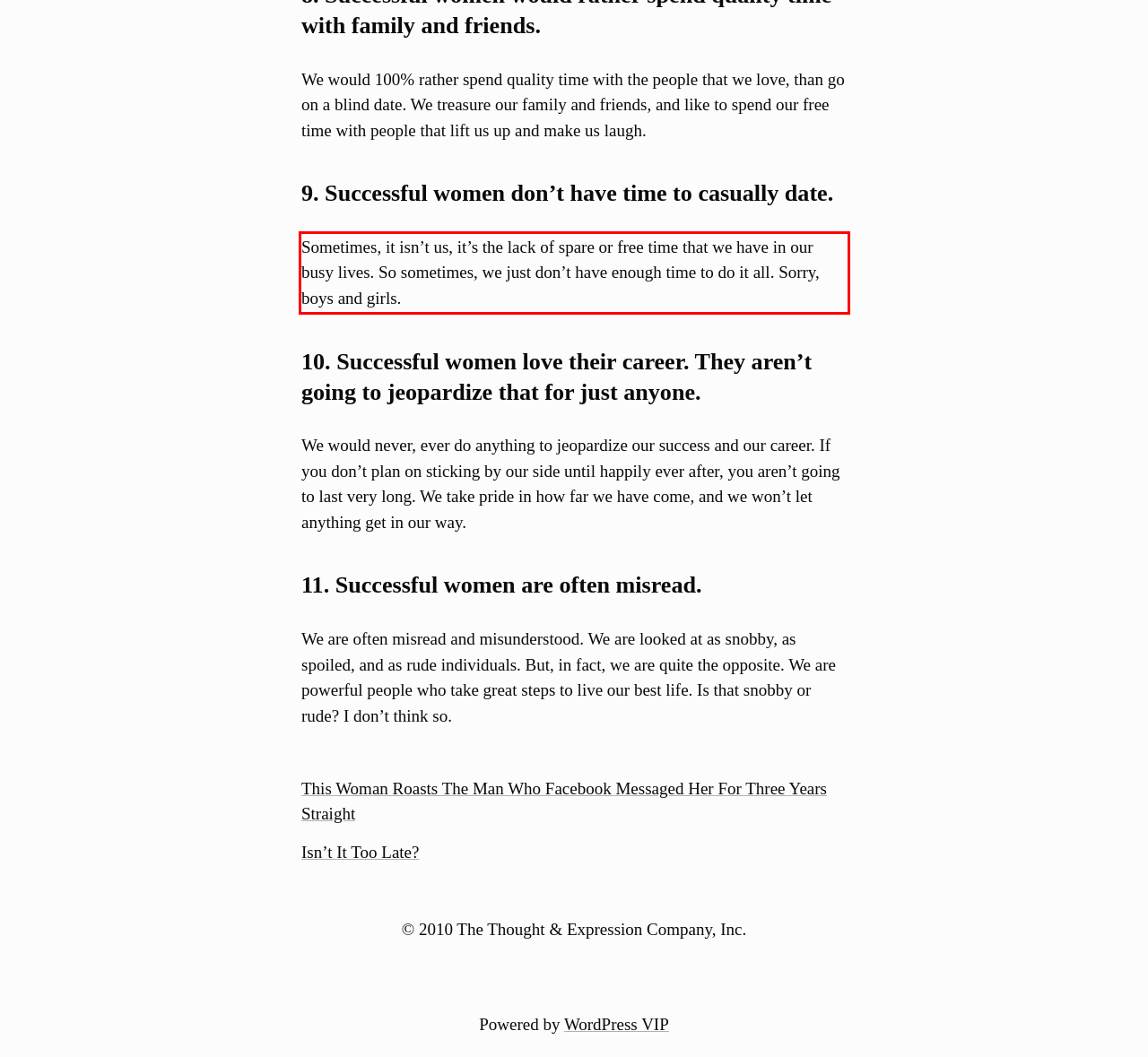Given a screenshot of a webpage containing a red rectangle bounding box, extract and provide the text content found within the red bounding box.

Sometimes, it isn’t us, it’s the lack of spare or free time that we have in our busy lives. So sometimes, we just don’t have enough time to do it all. Sorry, boys and girls.